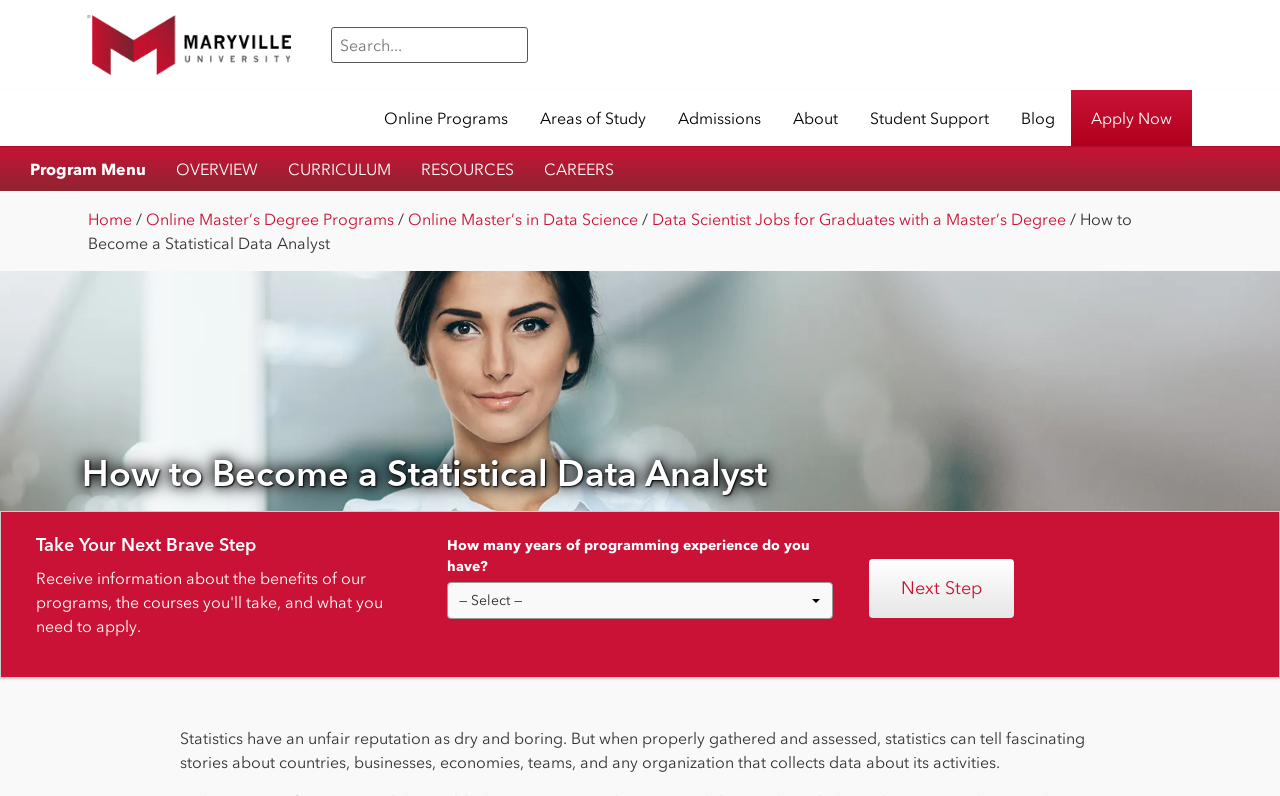Please provide a one-word or phrase answer to the question: 
What is the next step after filling out the programming experience form?

Click Next Step